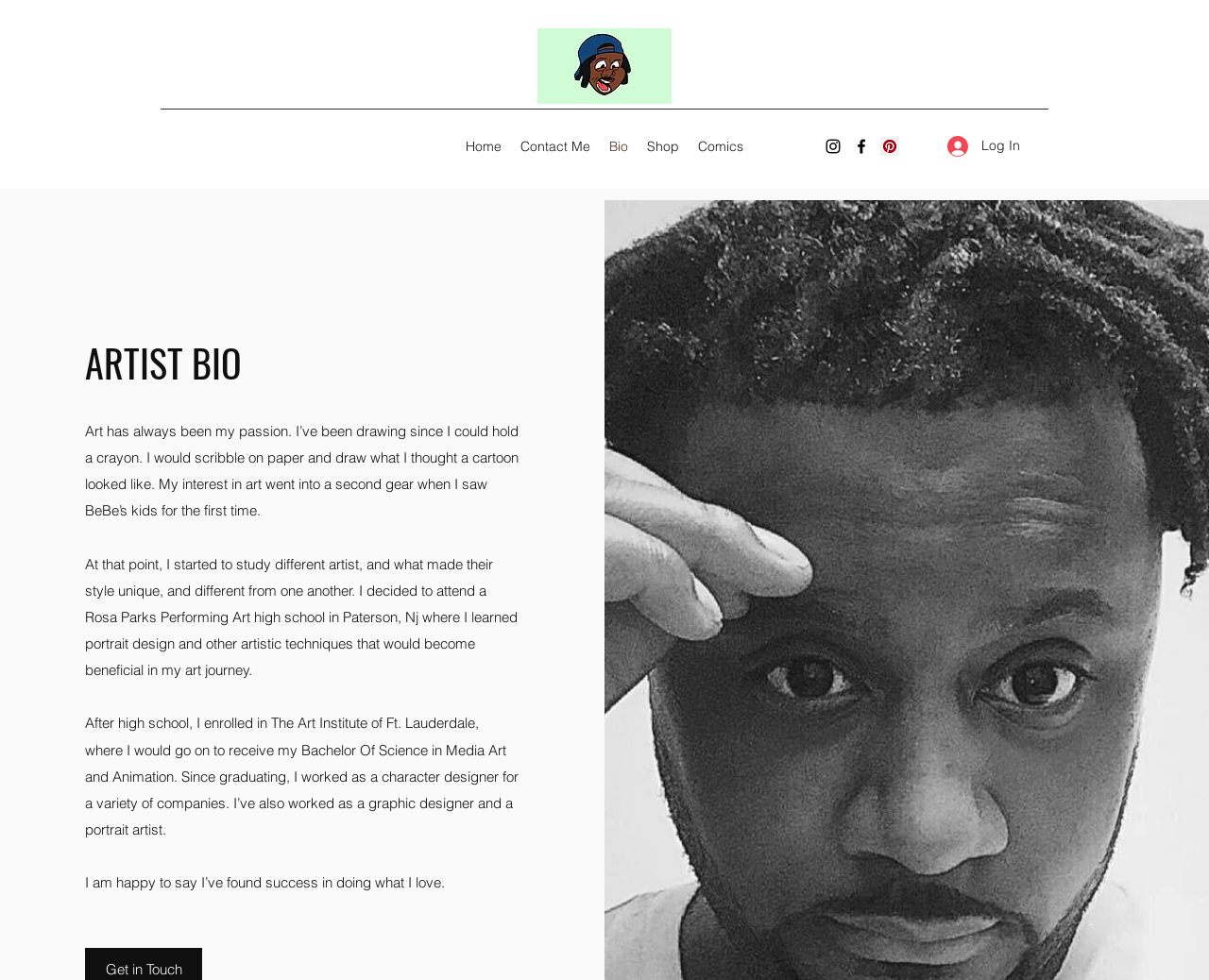Where did the artist attend high school?
Please ensure your answer to the question is detailed and covers all necessary aspects.

According to the webpage content, the artist attended Rosa Parks Performing Art high school in Paterson, NJ, where they learned portrait design and other artistic techniques.